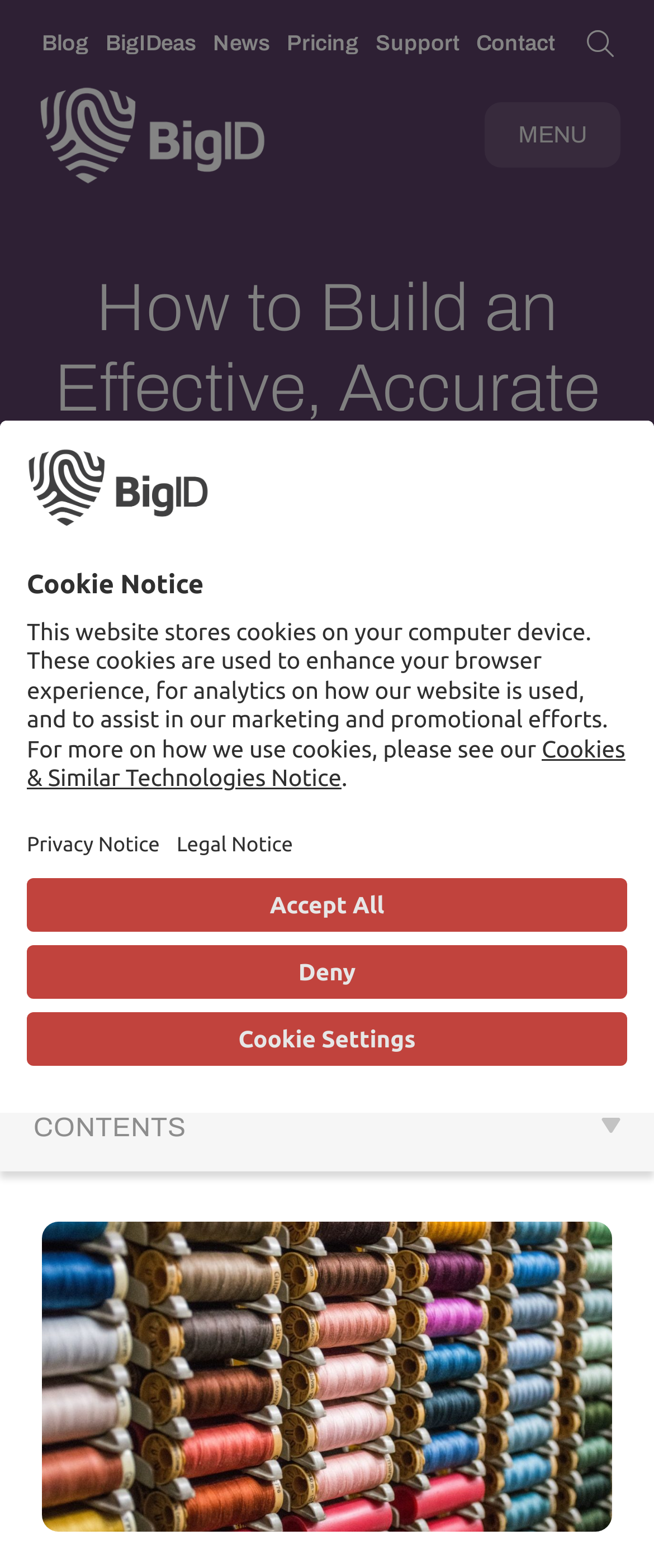Locate the bounding box of the user interface element based on this description: "parent_node: Search for: aria-label="Search"".

[0.887, 0.015, 0.949, 0.041]